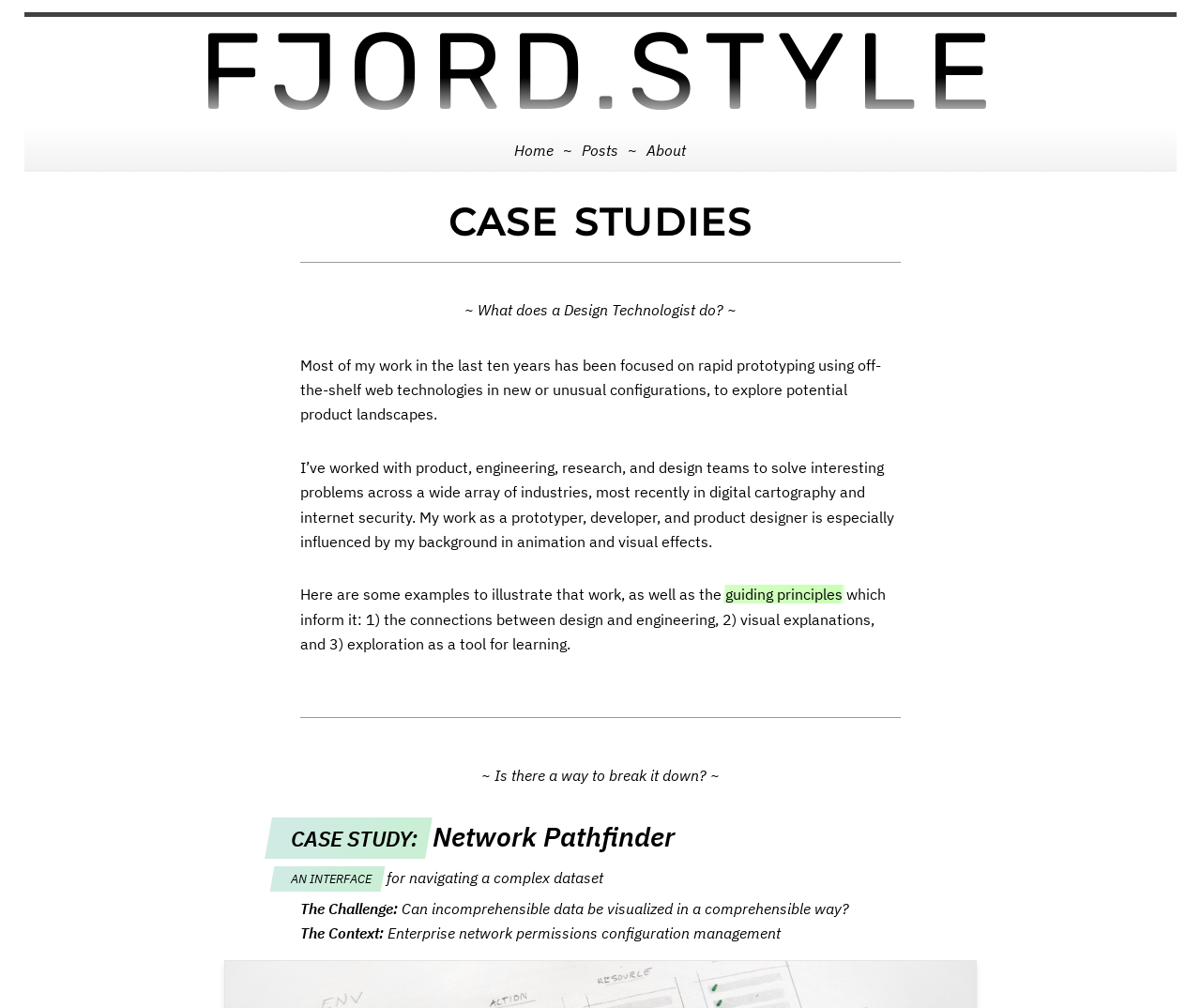From the image, can you give a detailed response to the question below:
What is the topic of the case study 'Network Pathfinder'?

The case study 'Network Pathfinder' has a section titled 'The Context:' which describes the topic as 'Enterprise network permissions configuration management'.